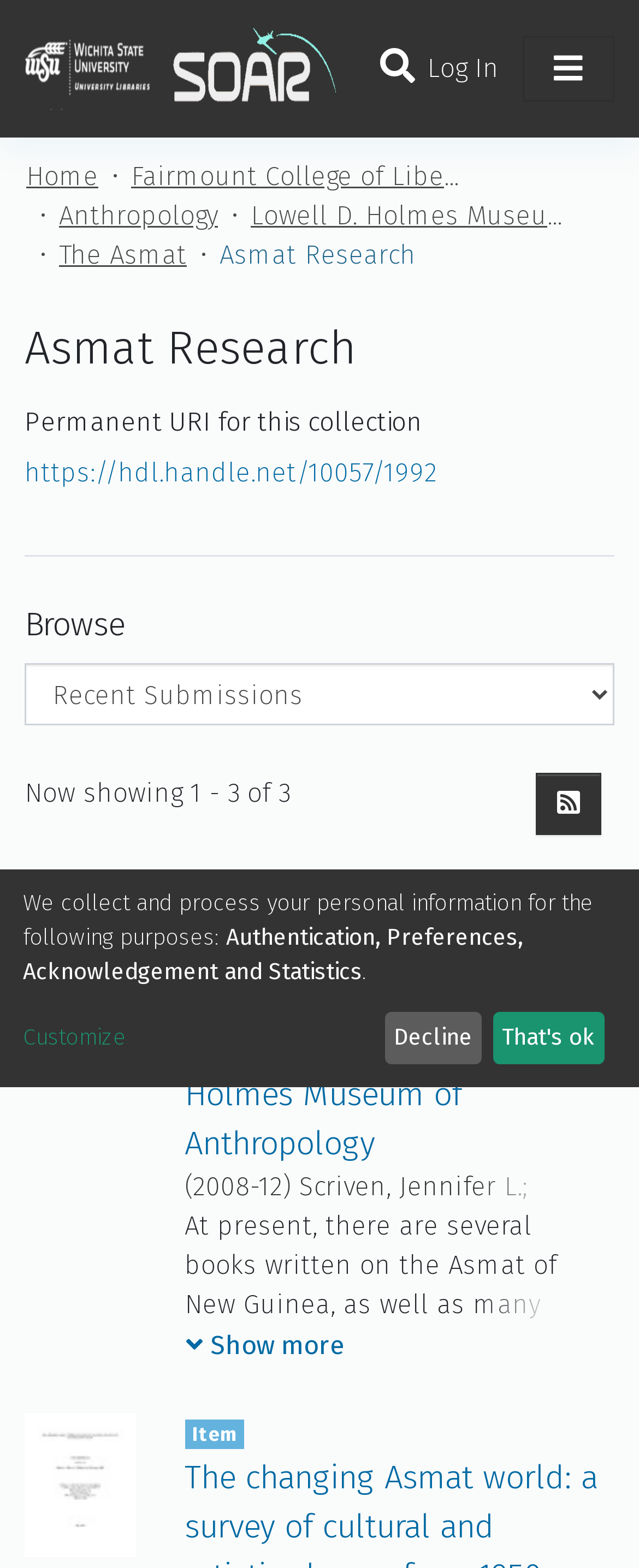Find the bounding box coordinates of the element to click in order to complete the given instruction: "View the Asmat Research collection."

[0.344, 0.152, 0.651, 0.172]